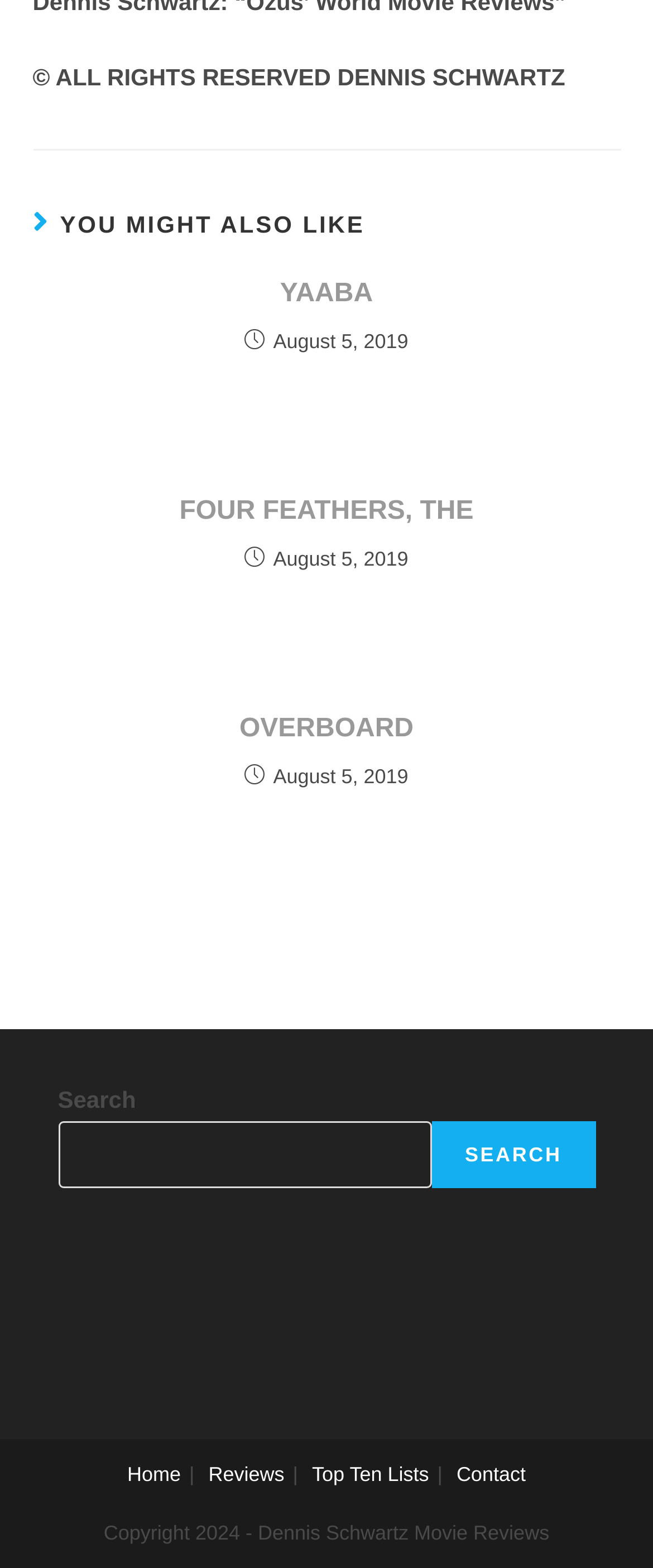Please pinpoint the bounding box coordinates for the region I should click to adhere to this instruction: "Go to Home page".

[0.195, 0.933, 0.277, 0.948]